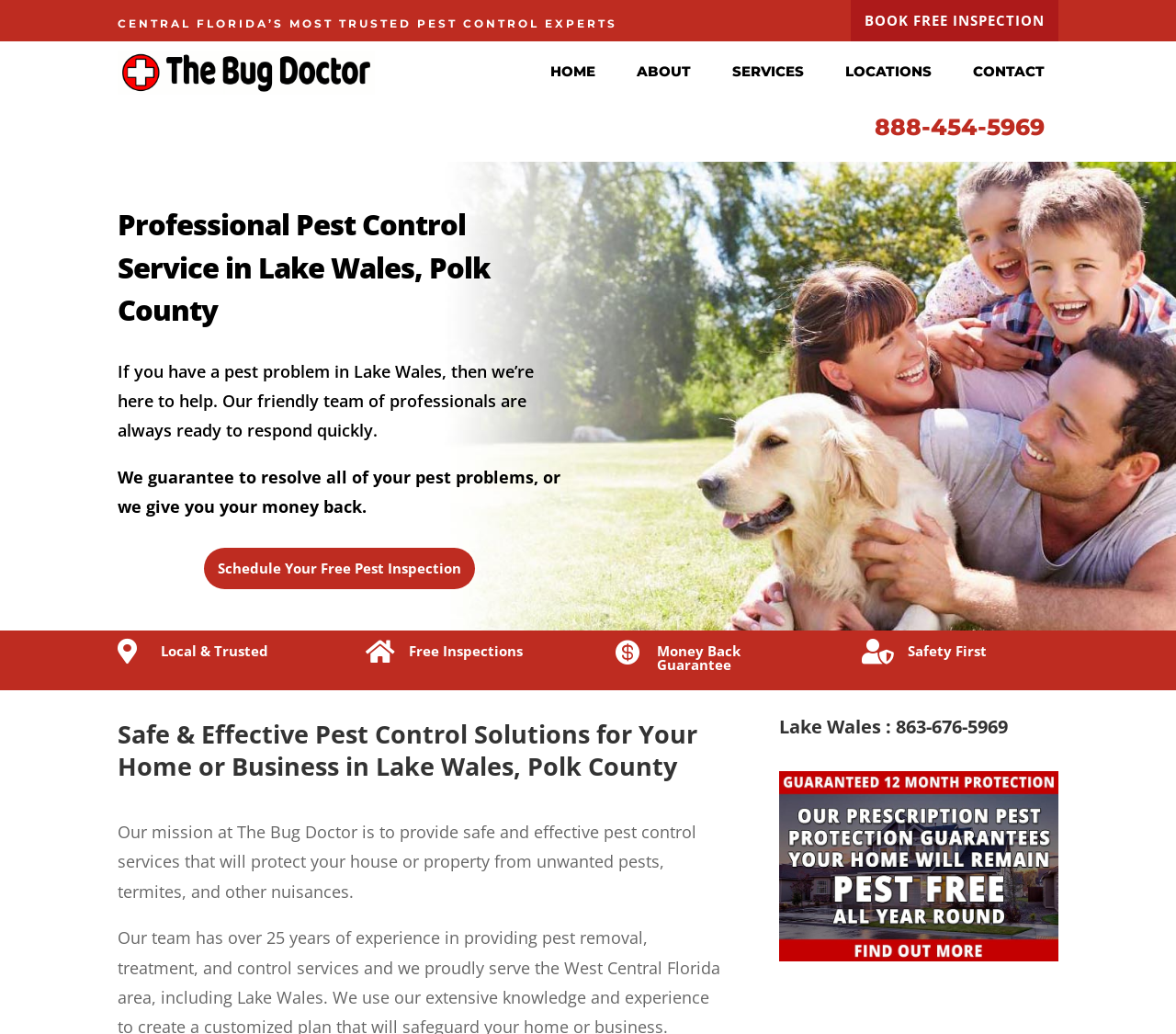Give a one-word or short phrase answer to the question: 
What is the phone number for Lake Wales?

863-676-5969